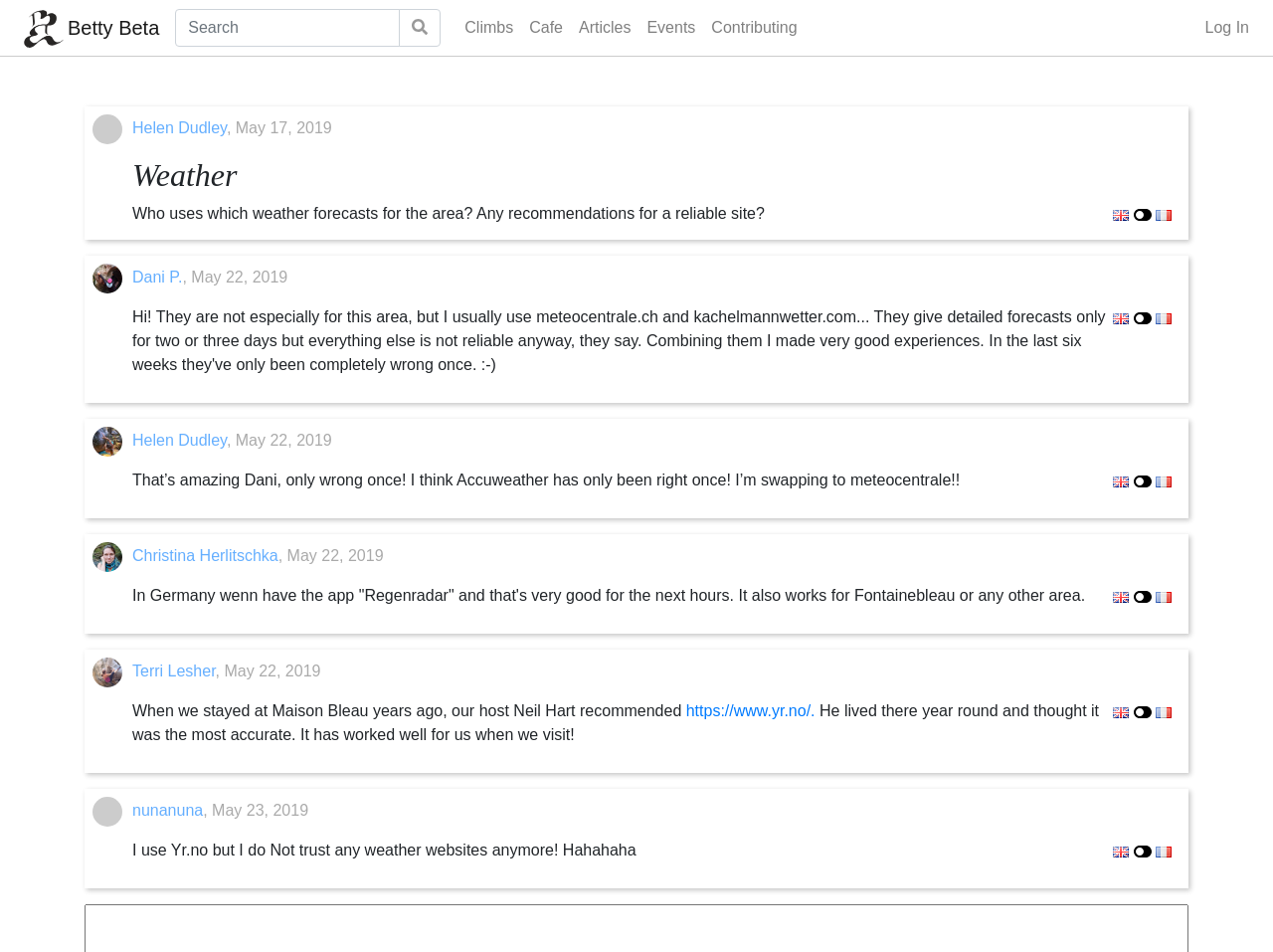Give a concise answer using only one word or phrase for this question:
How many links are there under the 'Weather' heading?

7